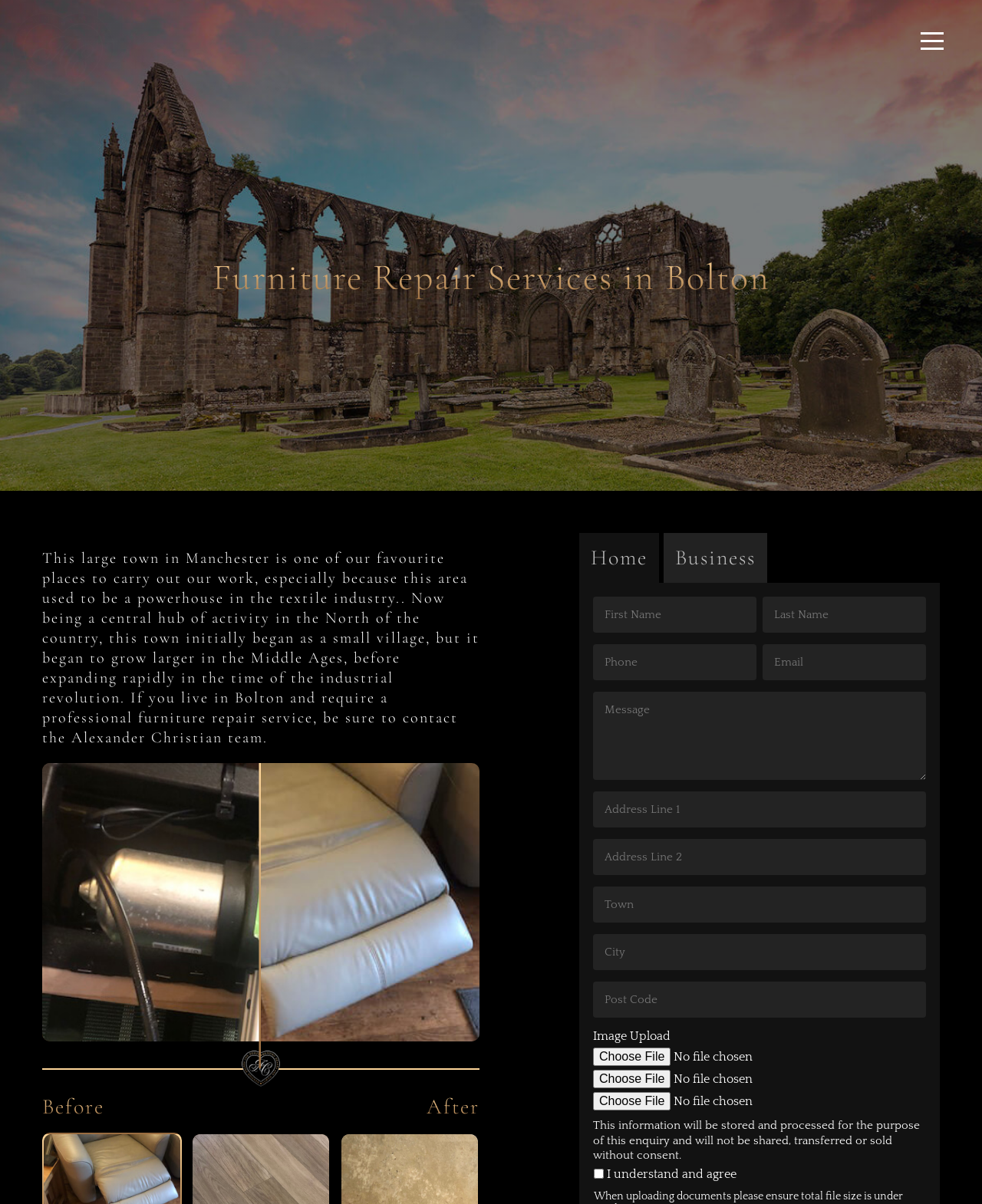For the following element description, predict the bounding box coordinates in the format (top-left x, top-left y, bottom-right x, bottom-right y). All values should be floating point numbers between 0 and 1. Description: parent_node: Home

[0.938, 0.027, 0.961, 0.041]